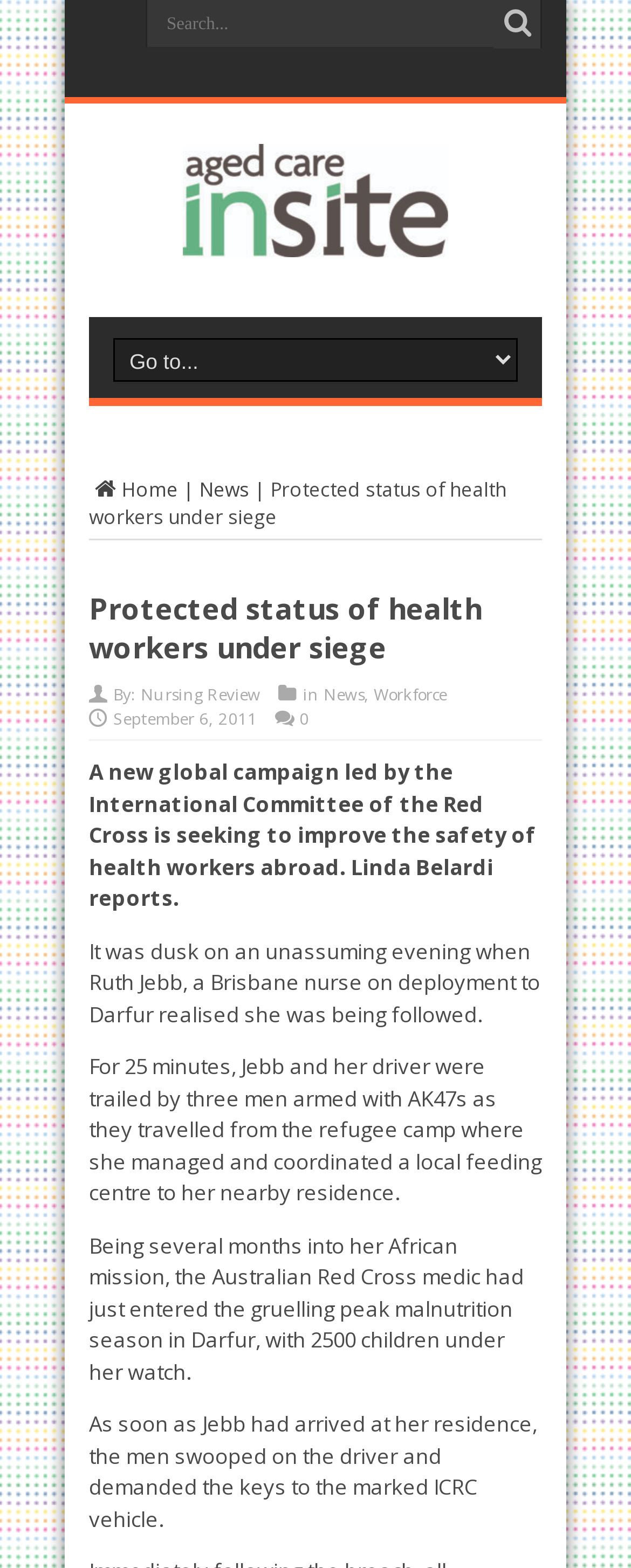Explain the features and main sections of the webpage comprehensively.

The webpage is about an article titled "Protected status of health workers under siege" on a website called "Aged Care Insite". At the top right corner, there is a search bar with a magnifying glass icon and a placeholder text "Search...". Below the search bar, there is a heading with the website's name "Aged Care Insite" accompanied by an image of the same name.

On the top navigation menu, there are links to "Home", "News", and a dropdown menu. The main content of the webpage is an article about a global campaign led by the International Committee of the Red Cross to improve the safety of health workers abroad. The article is written by Linda Belardi and has several paragraphs describing the experiences of Ruth Jebb, a Brisbane nurse who was deployed to Darfur.

The article is divided into sections, with headings and paragraphs of text. There are no images within the article, but there are links to related categories such as "News" and "Workforce". The article also includes the date of publication, "September 6, 2011", and a comment count of "0". Overall, the webpage has a simple layout with a focus on the article's content.